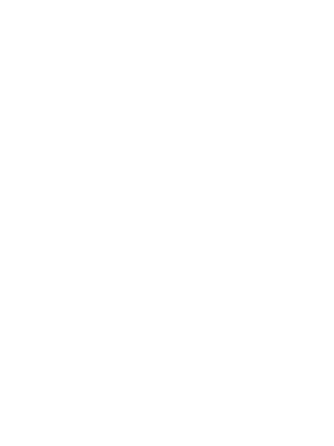Provide a comprehensive description of the image.

The image depicts a modern, fully customizable home design, showcasing architectural features that align with contemporary aesthetics. The layout emphasizes open spaces, large windows, and elegant individual designs, reflecting current trends in homebuilding. This visual serves to inspire potential homeowners interested in creating their ideal living spaces. The caption aligns with the broader theme of the section titled "Continue Learning," where information about custom floor plans and the homebuilding process is available, inviting readers to explore articles and ideas related to customized homes in Florida.